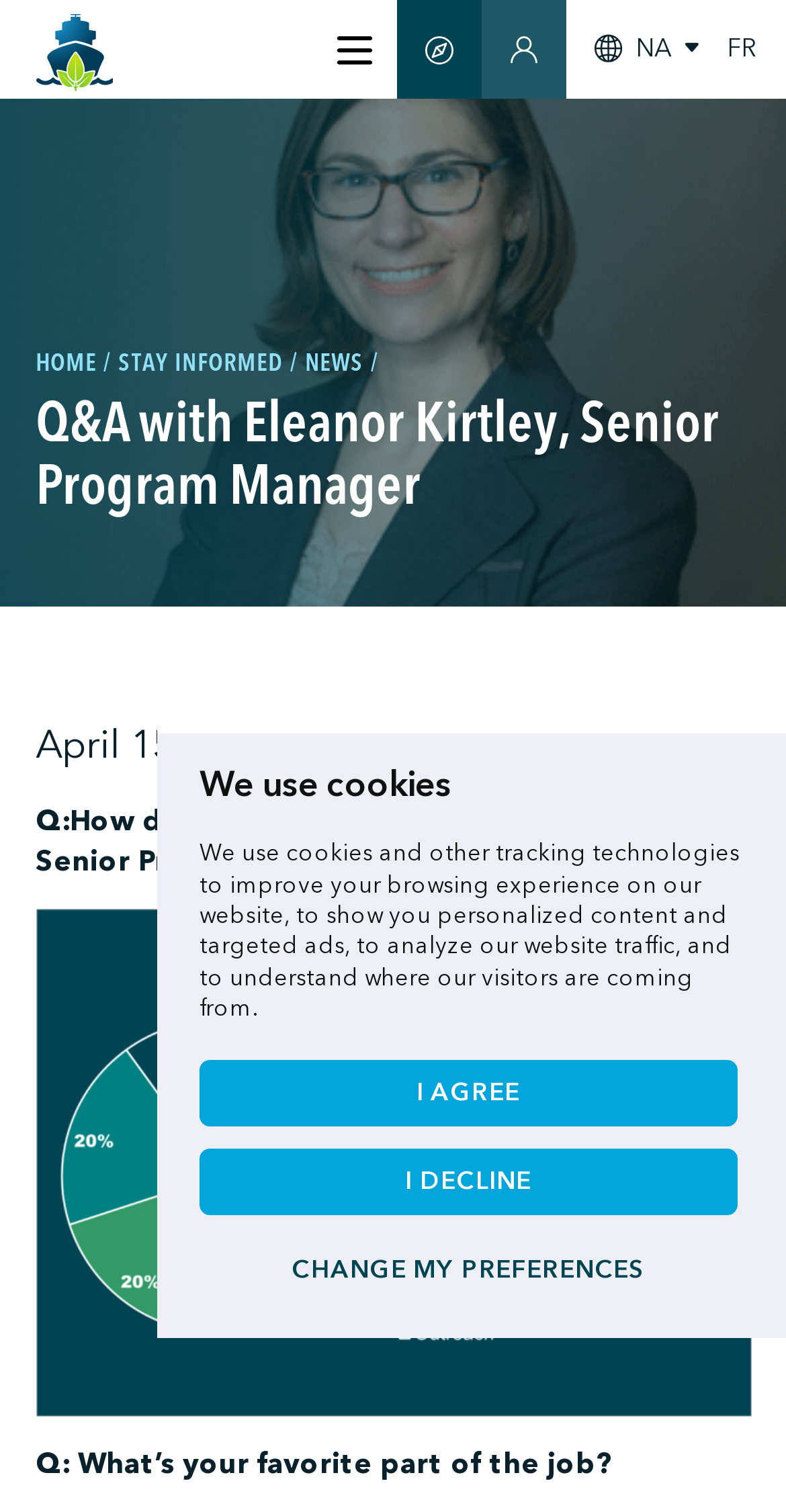Please pinpoint the bounding box coordinates for the region I should click to adhere to this instruction: "Go to the ABOUT US page".

[0.045, 0.065, 0.766, 0.159]